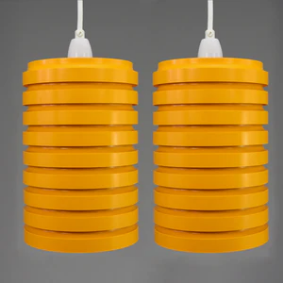Using a single word or phrase, answer the following question: 
What is the regular price of the pendant lights?

£425.00